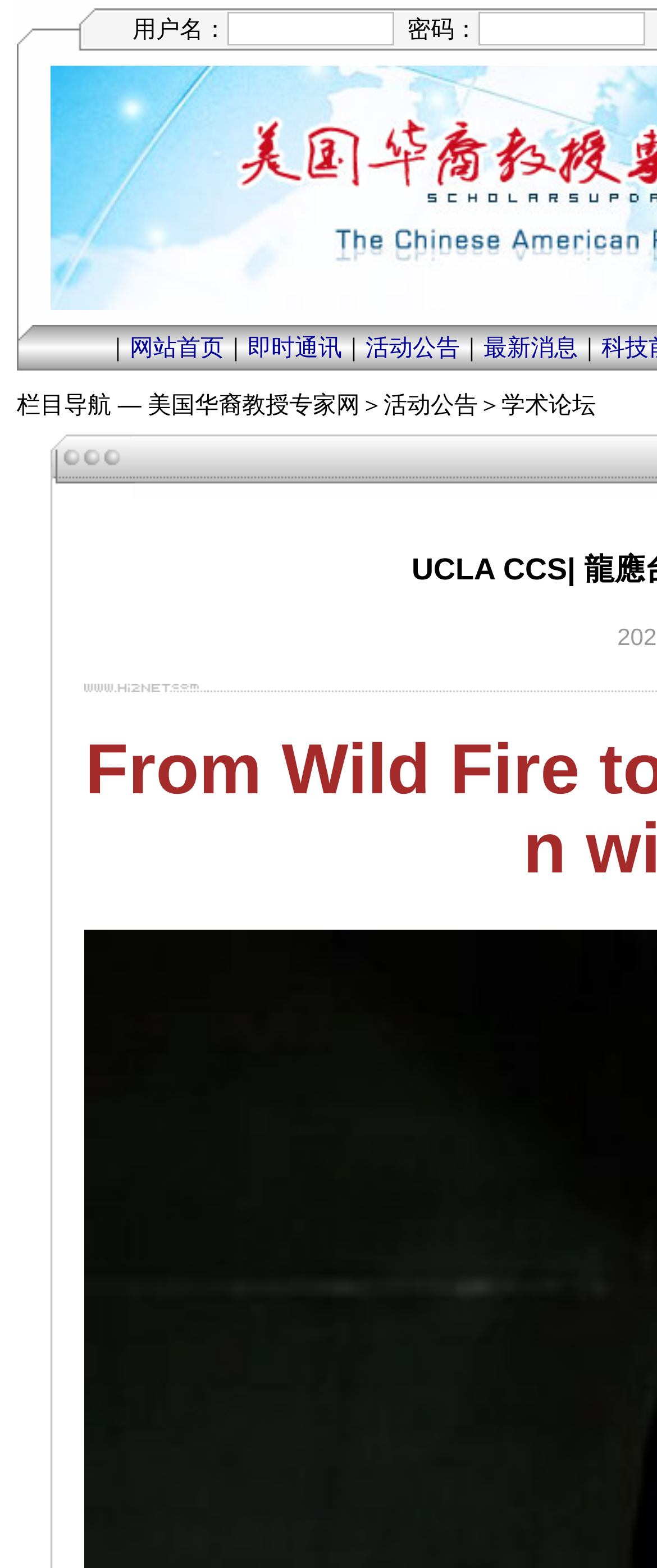Reply to the question with a brief word or phrase: What is the last link in the top navigation bar?

最新消息